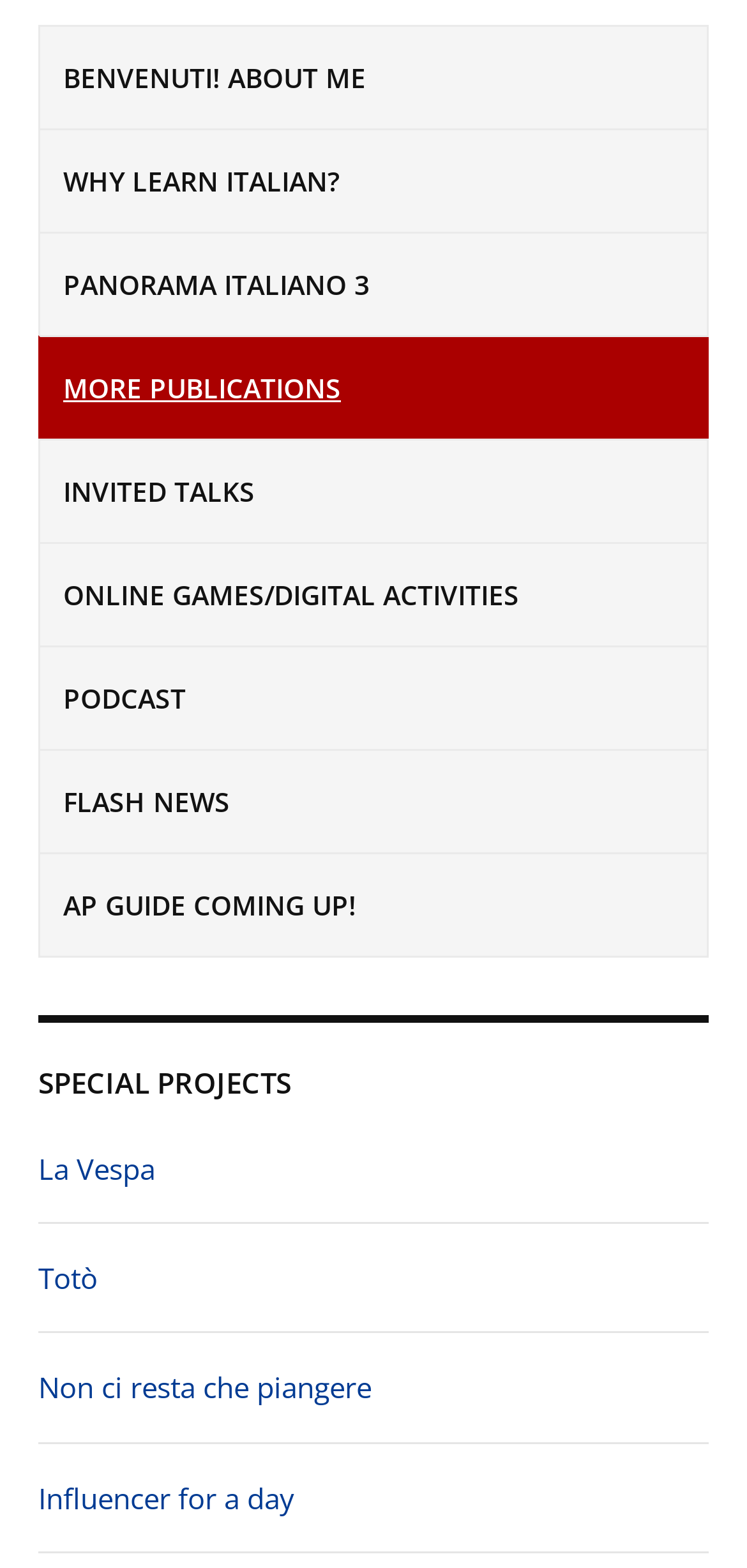Please identify the bounding box coordinates of the element's region that I should click in order to complete the following instruction: "Explore 'SPECIAL PROJECTS'". The bounding box coordinates consist of four float numbers between 0 and 1, i.e., [left, top, right, bottom].

[0.051, 0.678, 0.39, 0.703]